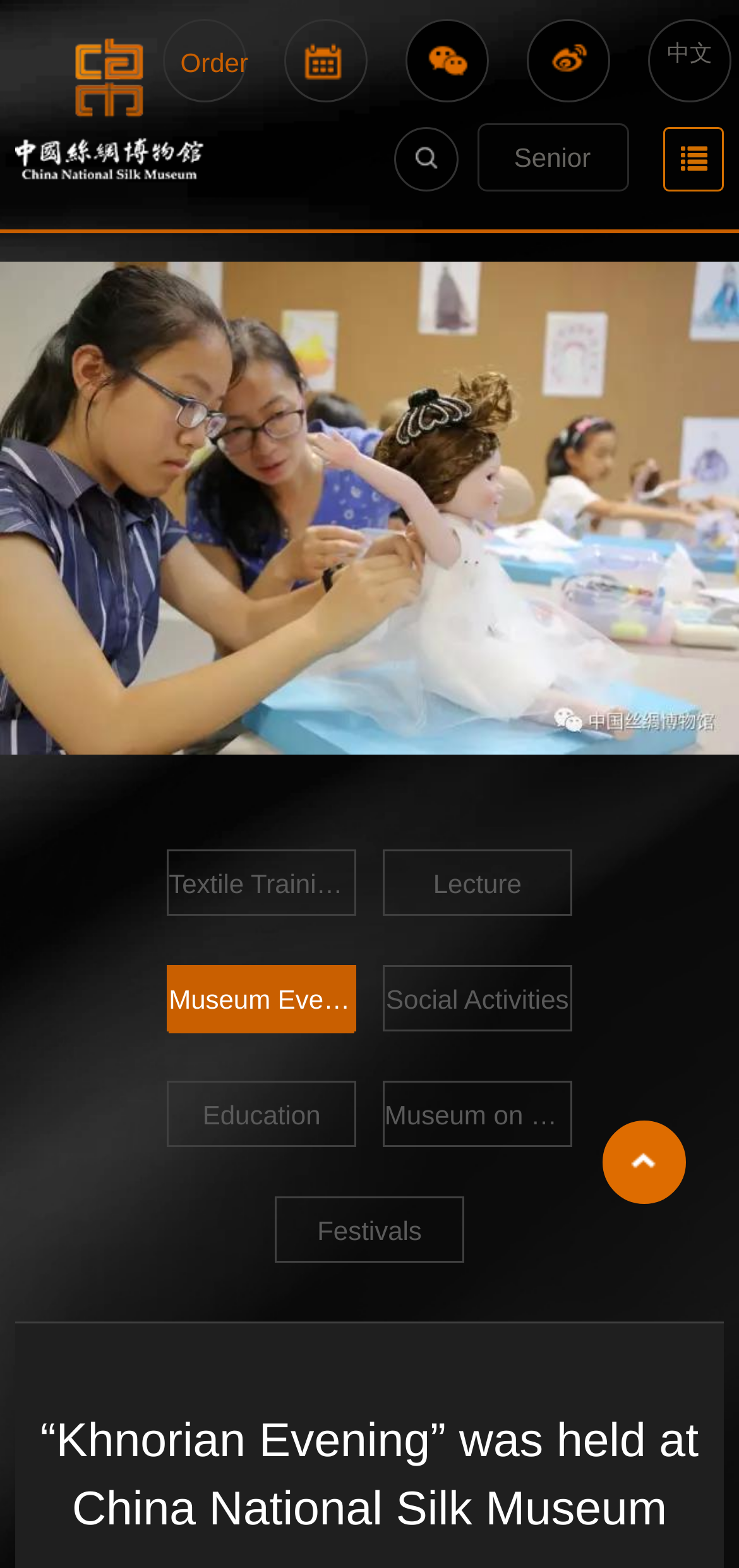Describe in detail what you see on the webpage.

The webpage is about the China Silk Museum. At the top left, there is a logo, which is an image linked to another webpage. To the right of the logo, there are several language options, including links to switch to different languages. Below the language options, there is a navigation menu with links to various sections, including "Order", "Senior", and others.

The main content of the webpage is divided into two sections. On the left, there is a large image that spans the entire height of the page. On the right, there are several links to different activities and events, including "Textile Training Center", "Lecture", "Museum Evening", and others. These links are arranged in a vertical column.

At the bottom of the page, there is a news article or announcement with the title "“Khnorian Evening” was held at China National Silk Museum".